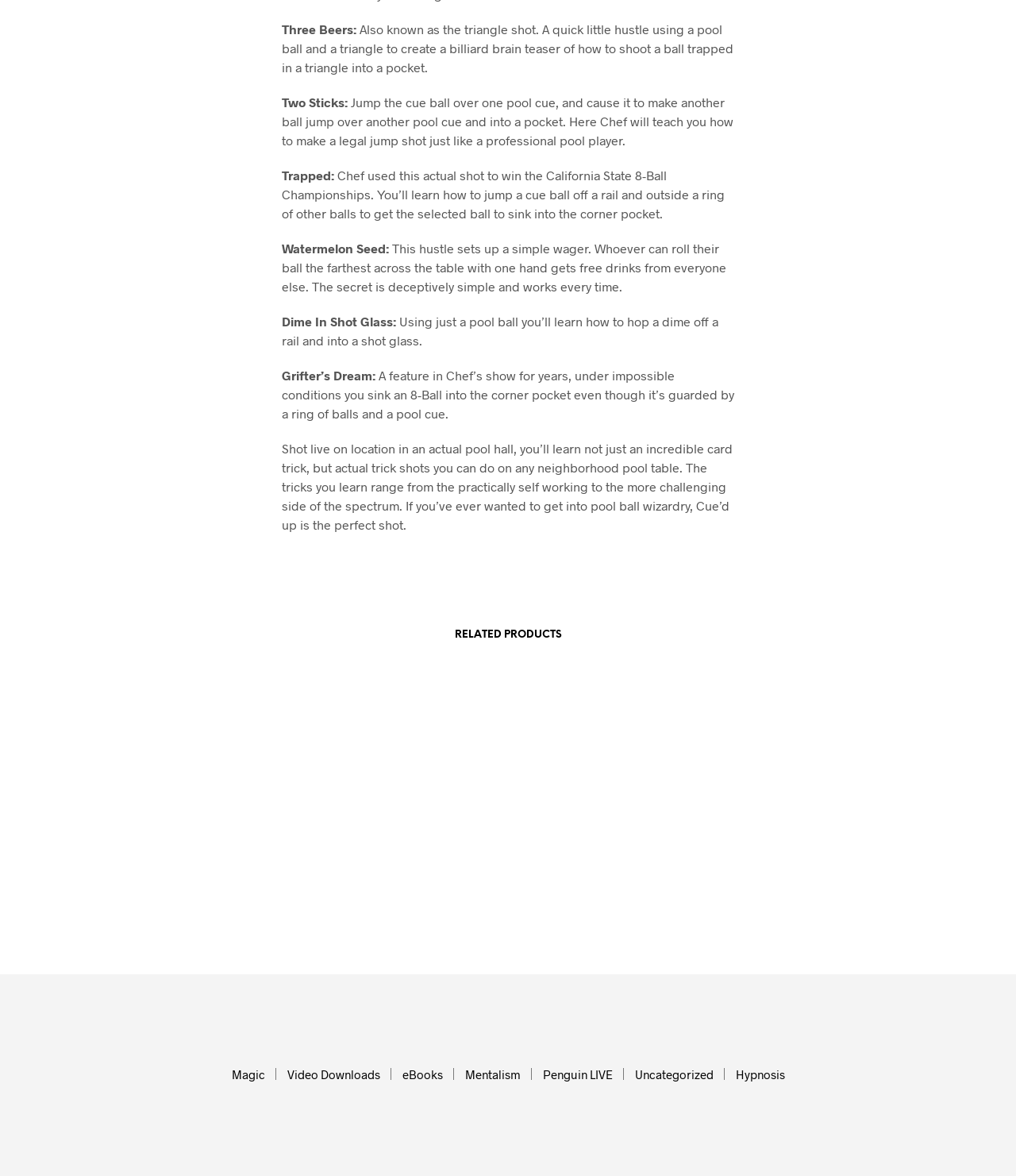How many products are listed under 'RELATED PRODUCTS'?
Please respond to the question with a detailed and informative answer.

I counted the number of products listed under the 'RELATED PRODUCTS' heading, which are 'Art Decko eBook by Simon Aronson', 'Split Sessions v3 by Blake vogt', 'YOU KNEW by Nefesch', and 'Mokele by Phill Smith'.